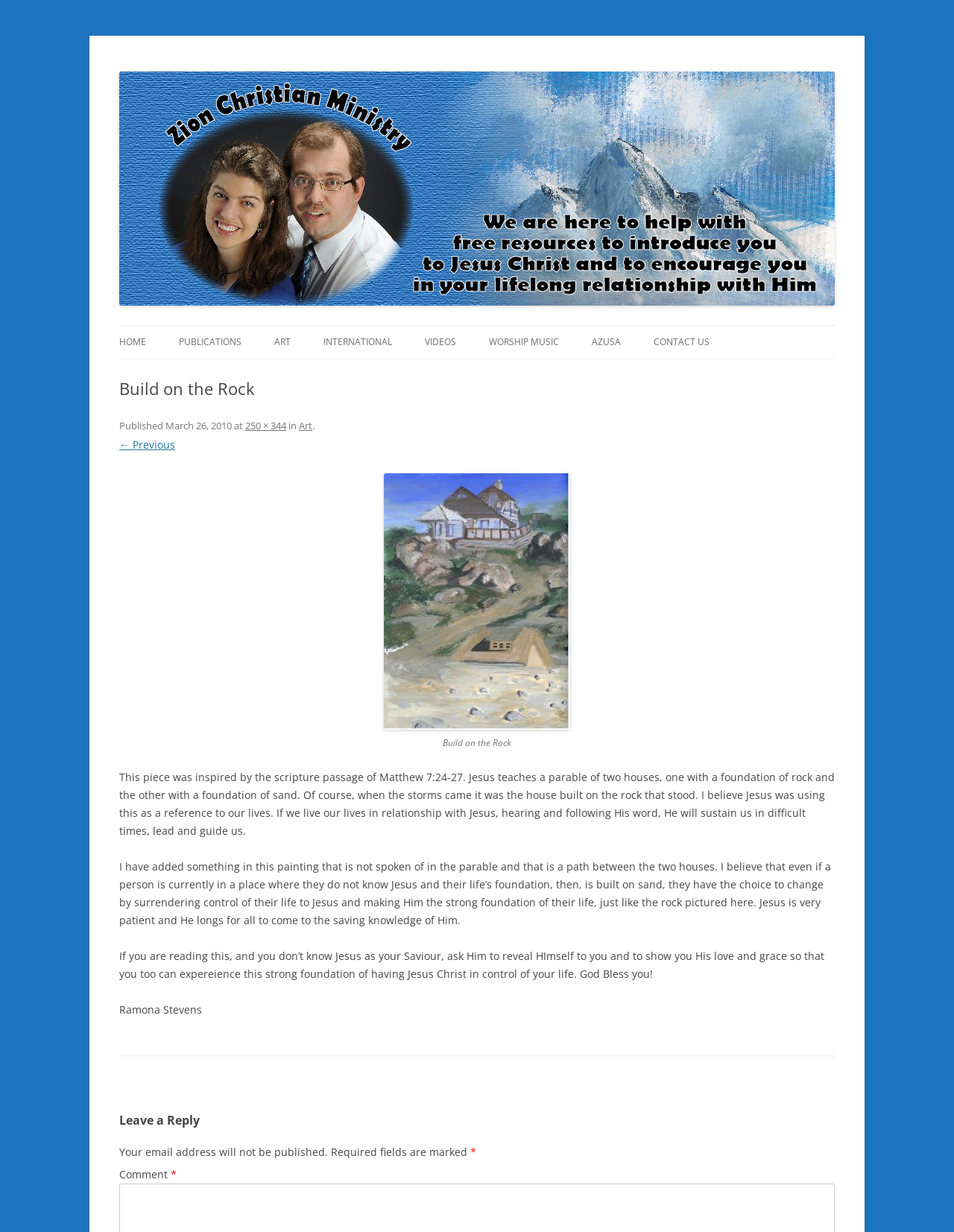Use a single word or phrase to answer the following:
What is the theme of the painting described in the article?

Foundation of rock and sand